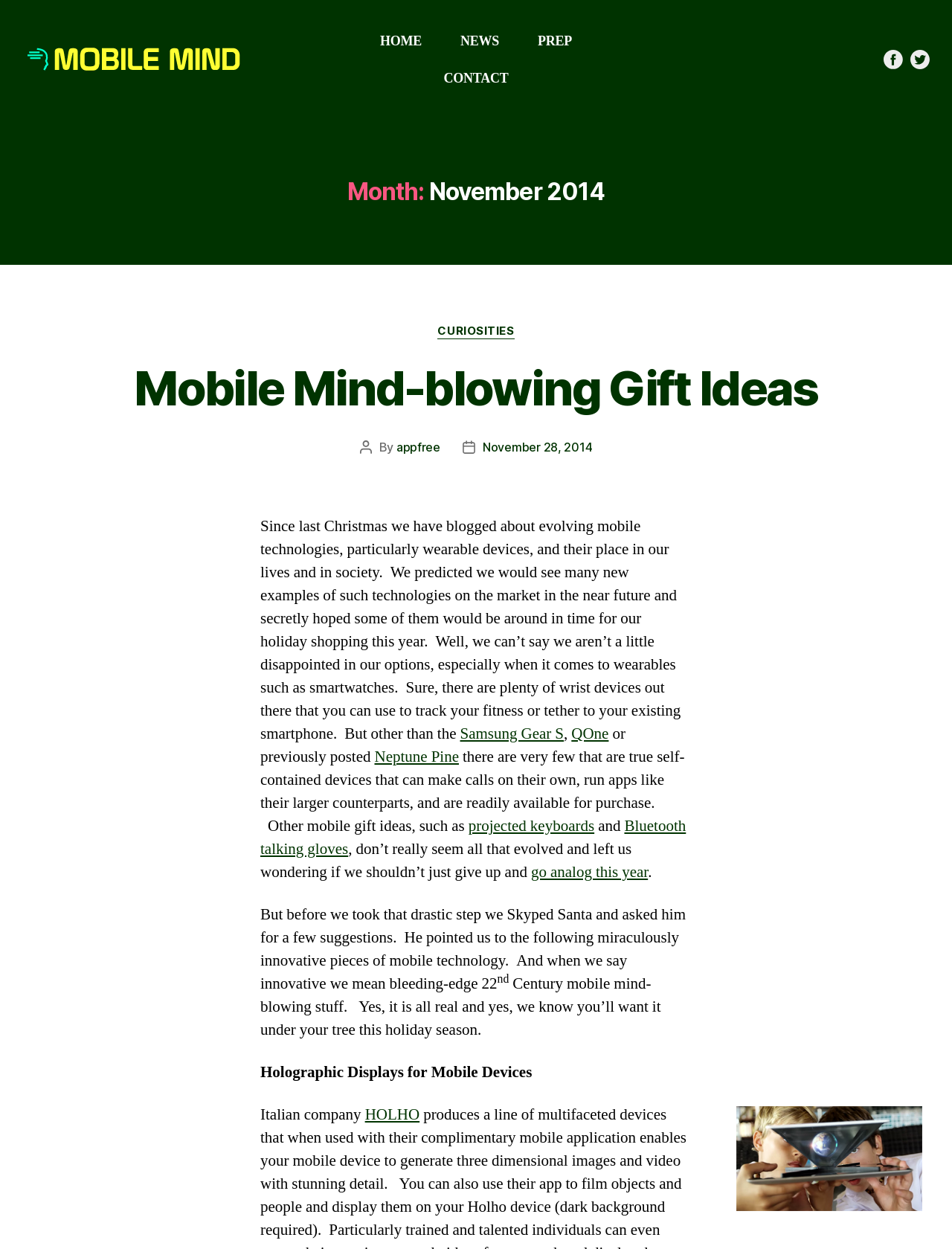Identify the bounding box coordinates for the UI element described by the following text: "Neptune Pine". Provide the coordinates as four float numbers between 0 and 1, in the format [left, top, right, bottom].

[0.393, 0.598, 0.482, 0.614]